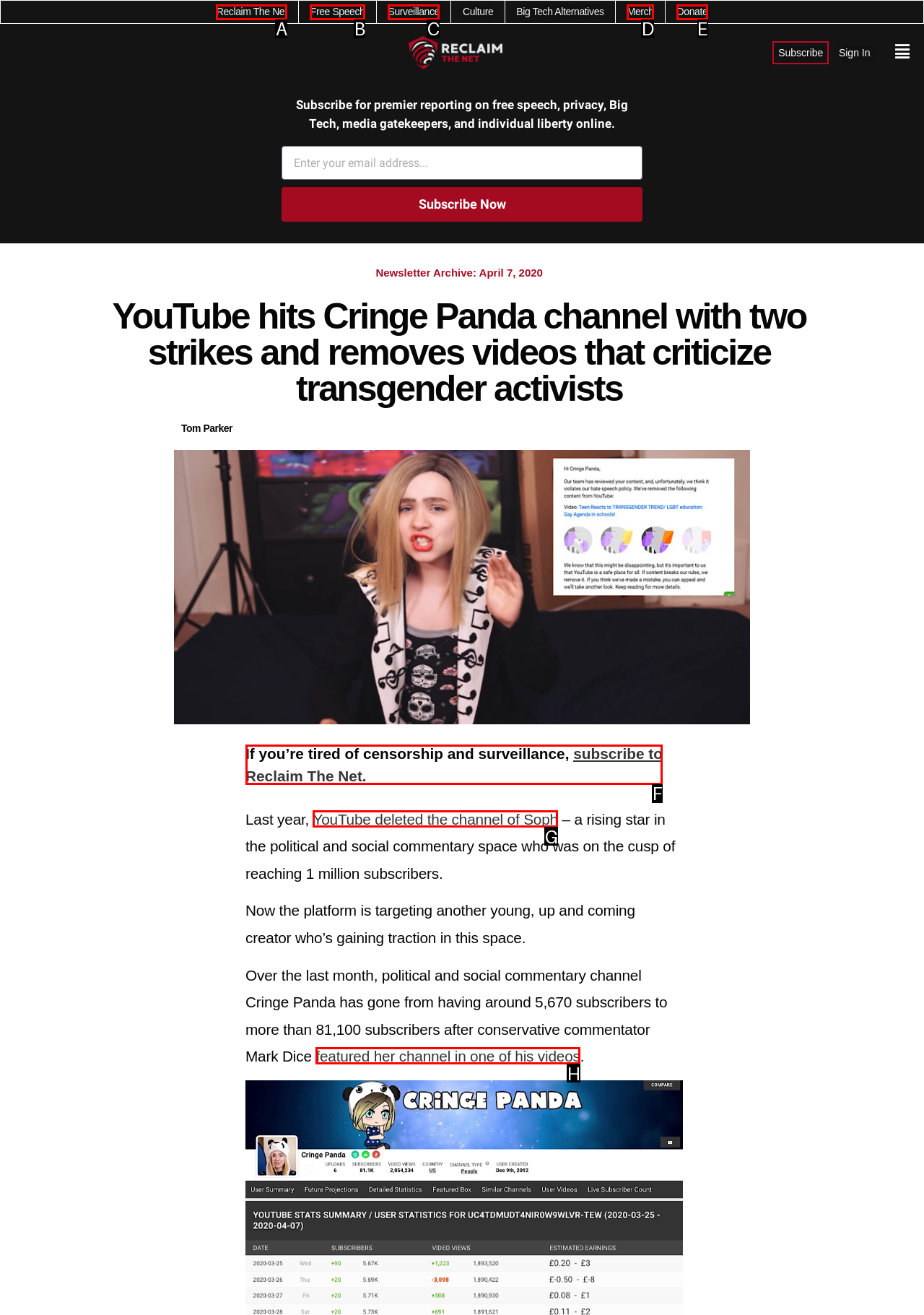Select the option that matches this description: Merch
Answer by giving the letter of the chosen option.

D